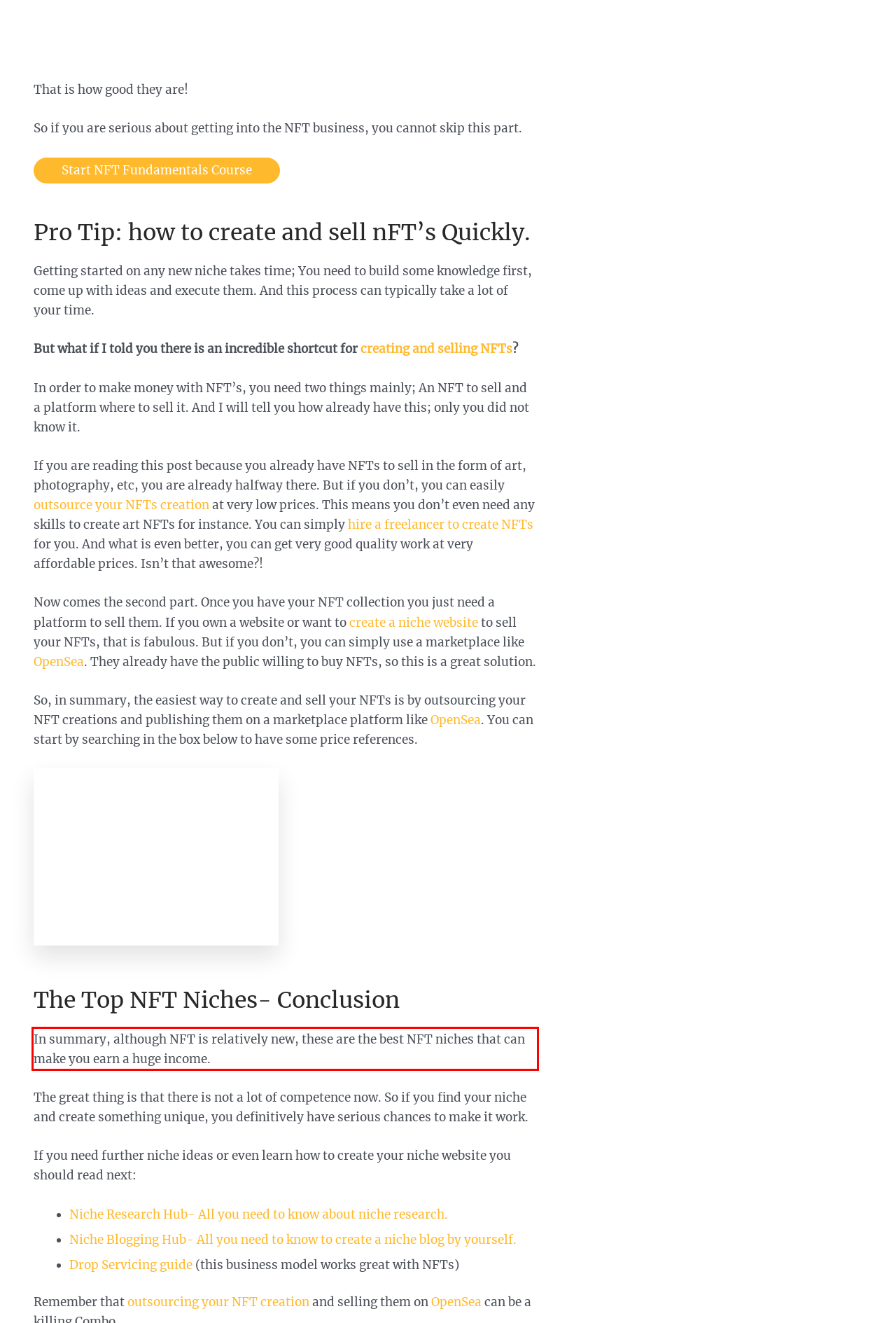The screenshot provided shows a webpage with a red bounding box. Apply OCR to the text within this red bounding box and provide the extracted content.

In summary, although NFT is relatively new, these are the best NFT niches that can make you earn a huge income.